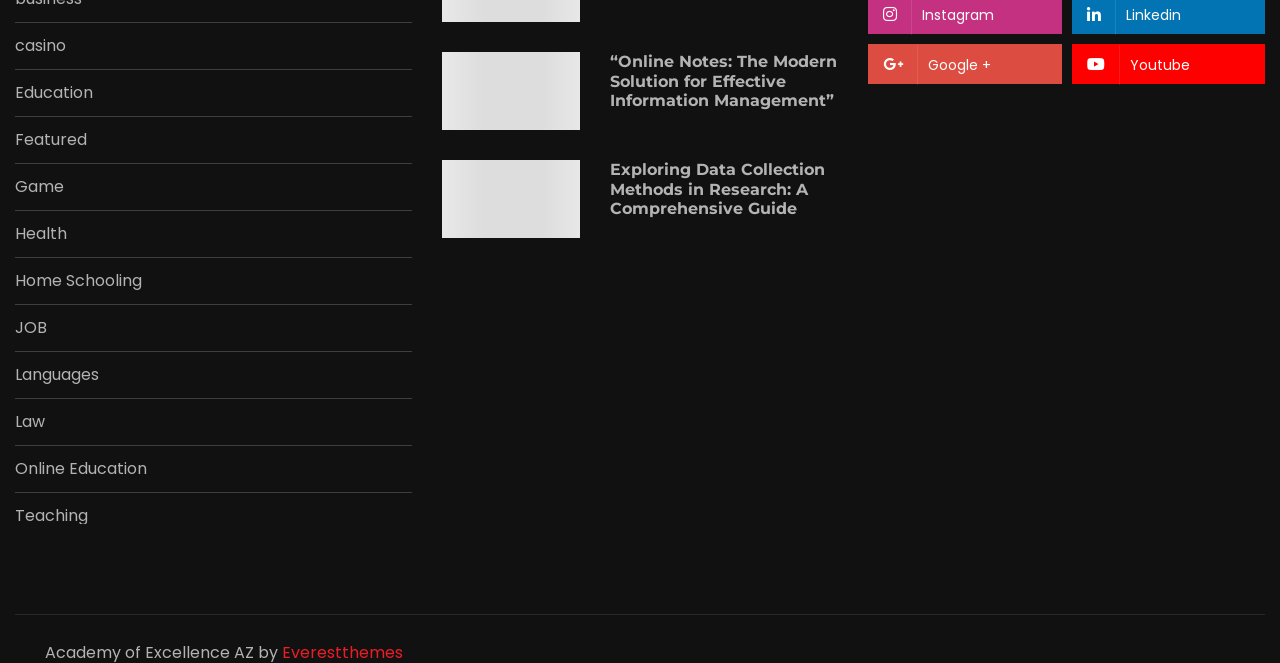Please determine the bounding box coordinates of the area that needs to be clicked to complete this task: 'click on casino'. The coordinates must be four float numbers between 0 and 1, formatted as [left, top, right, bottom].

[0.012, 0.058, 0.052, 0.082]